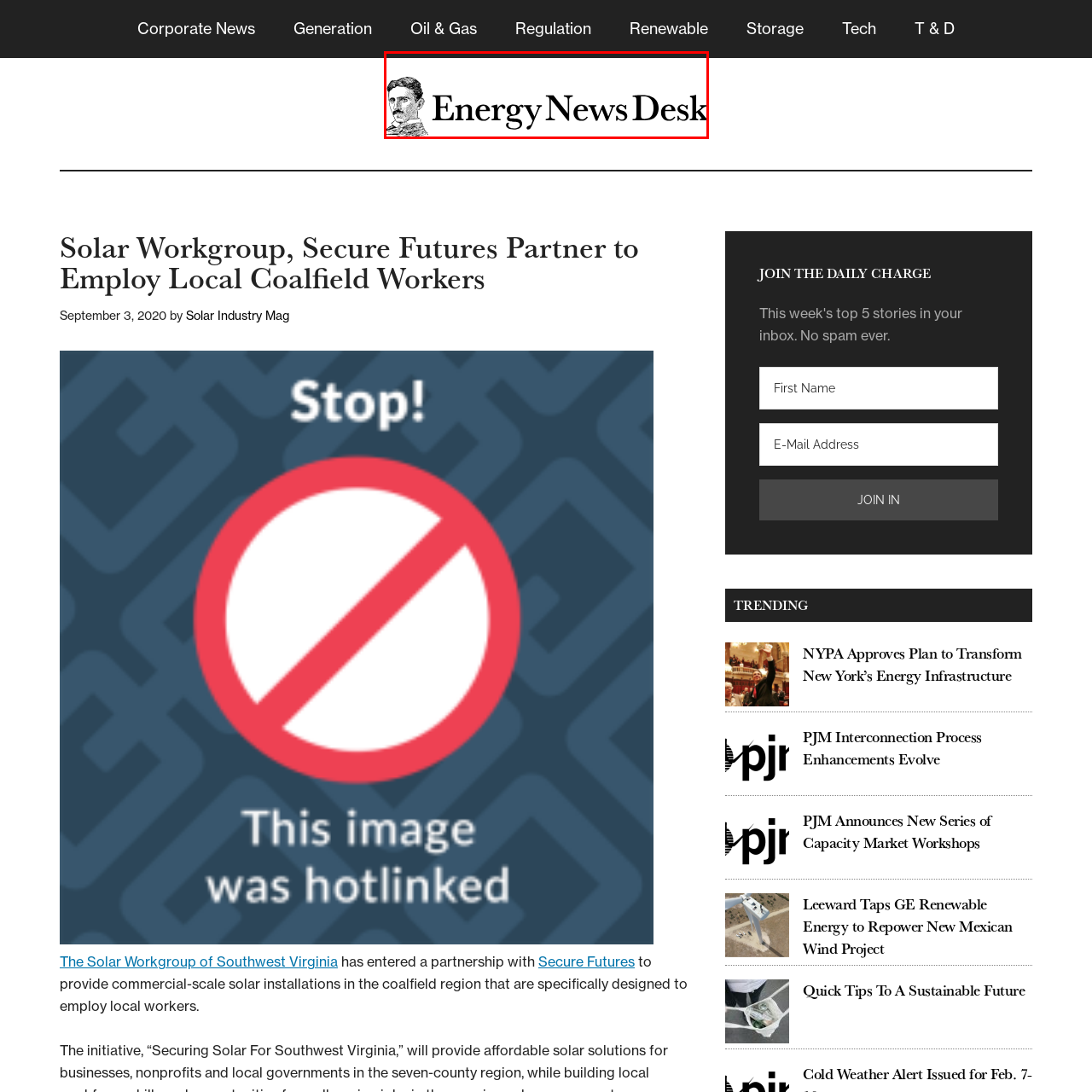Give an in-depth explanation of the image captured within the red boundary.

The image features the logo of the "Energy News Desk," prominently displaying its name in bold typography. Accompanying the text is an illustrative portrait of Nikola Tesla, the renowned inventor and electrical engineer, suggesting a focus on energy and innovation. This logo sets the tone for a platform dedicated to news and information related to energy developments, reflecting a commitment to insightful coverage within this sector.